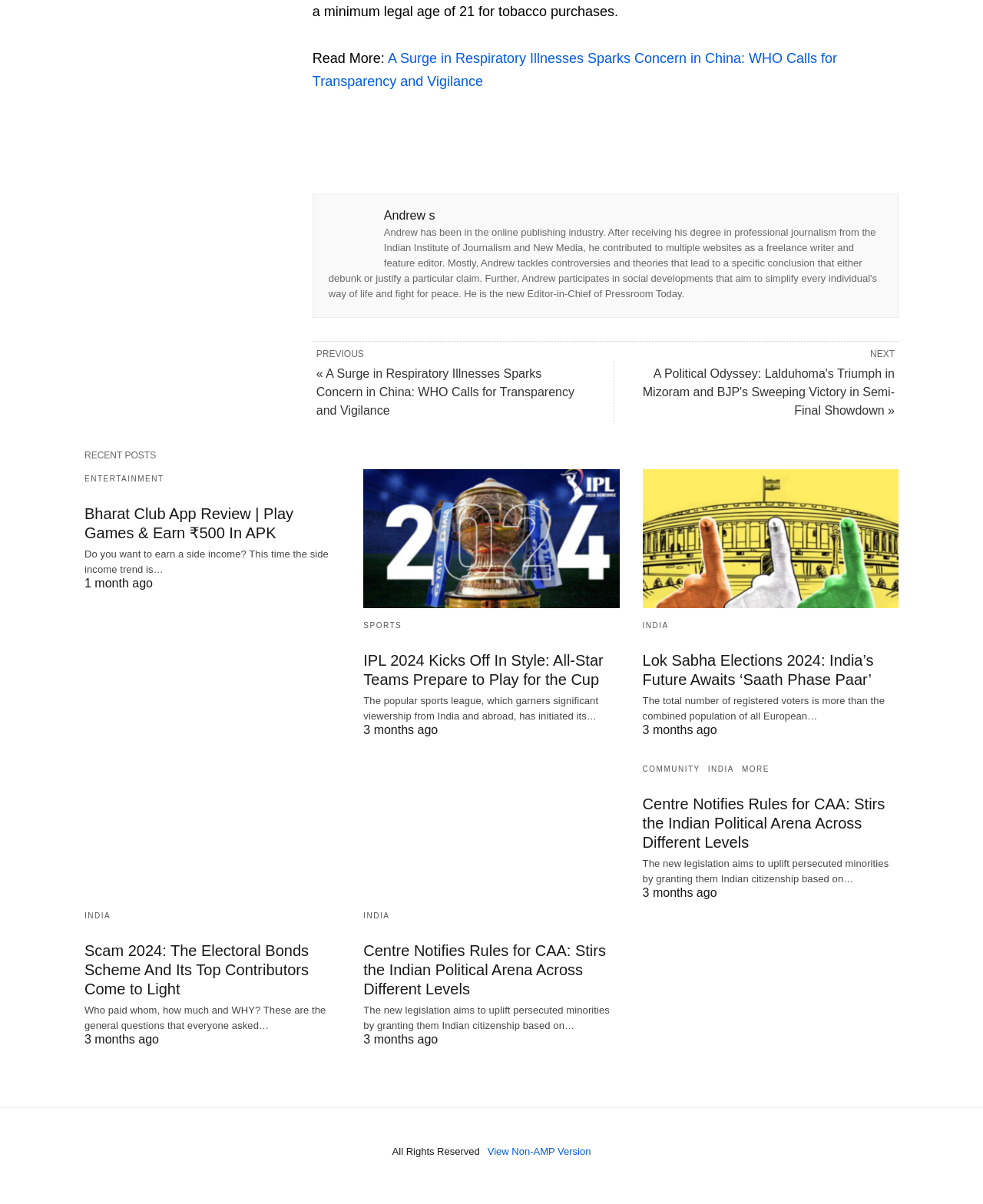What is the category of the post 'Bharat Club App Review | Play Games & Earn ₹500 In APK'?
Provide a detailed answer to the question using information from the image.

The category of the post 'Bharat Club App Review | Play Games & Earn ₹500 In APK' can be determined by looking at the heading 'RECENT POSTS' and its corresponding links. The link 'ENTERTAINMENT' is above the post, indicating that it belongs to the ENTERTAINMENT category.